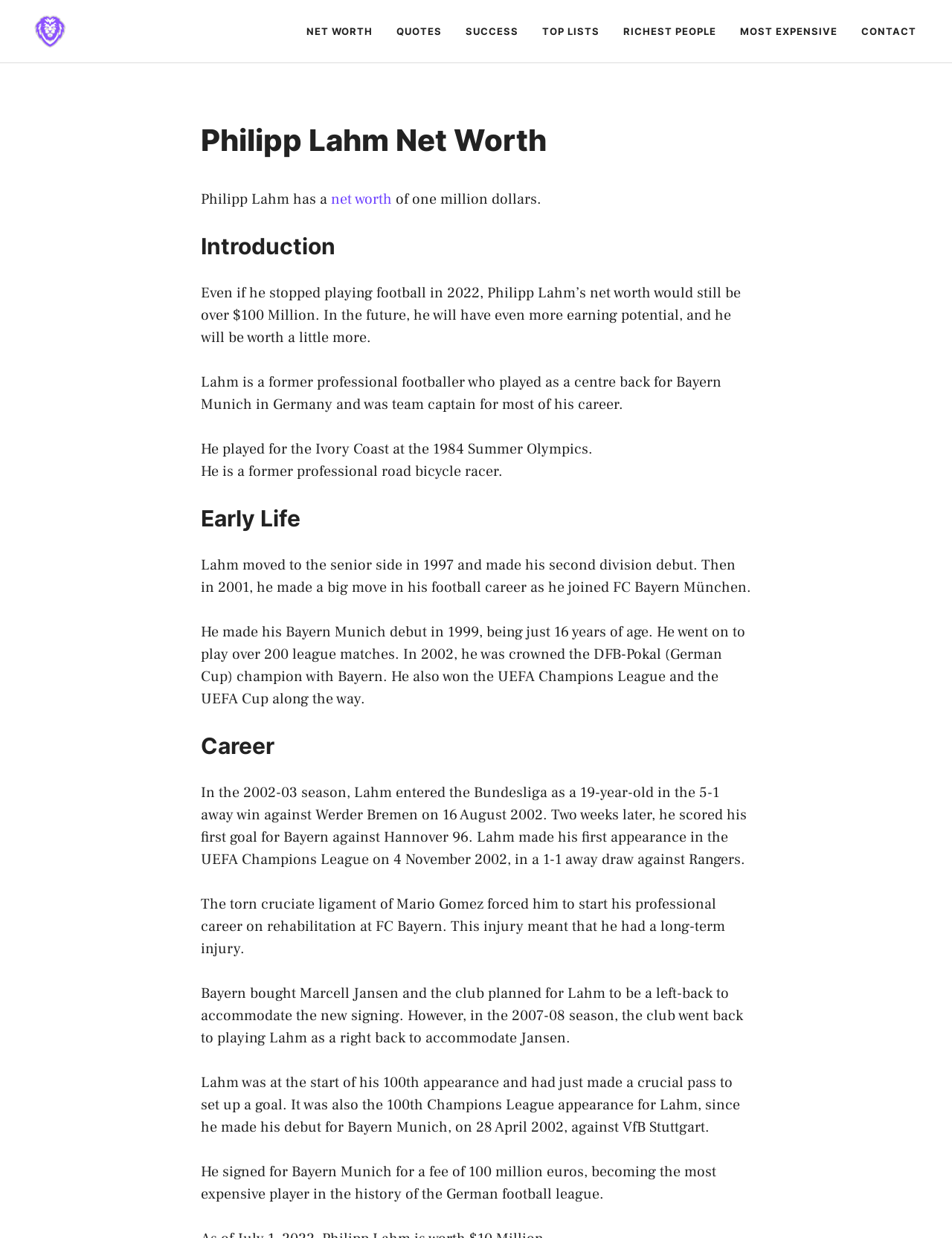Please find the bounding box coordinates in the format (top-left x, top-left y, bottom-right x, bottom-right y) for the given element description. Ensure the coordinates are floating point numbers between 0 and 1. Description: Policy Center

None